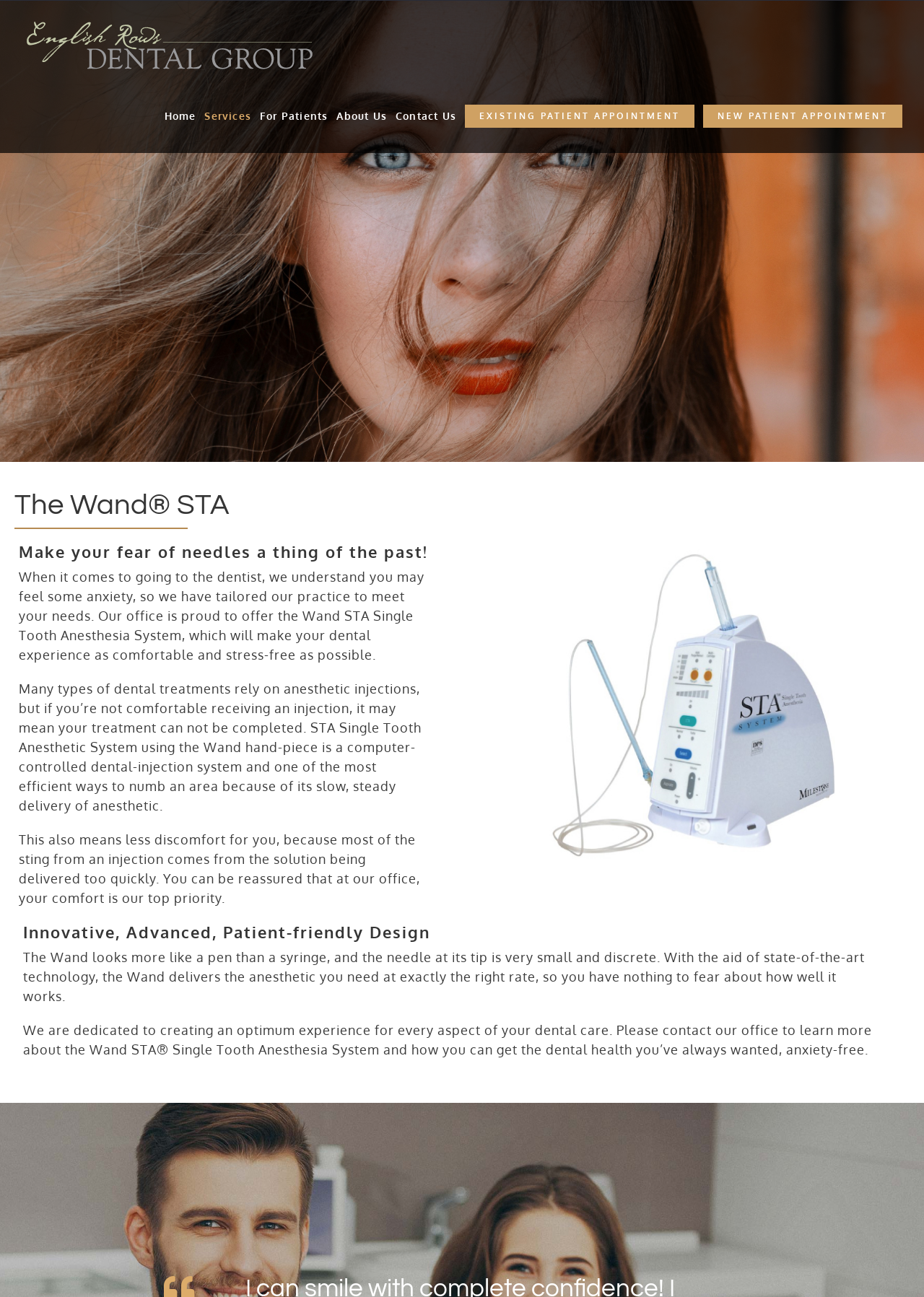Locate the bounding box coordinates of the area you need to click to fulfill this instruction: 'Go to the top of the page'. The coordinates must be in the form of four float numbers ranging from 0 to 1: [left, top, right, bottom].

[0.904, 0.693, 0.941, 0.712]